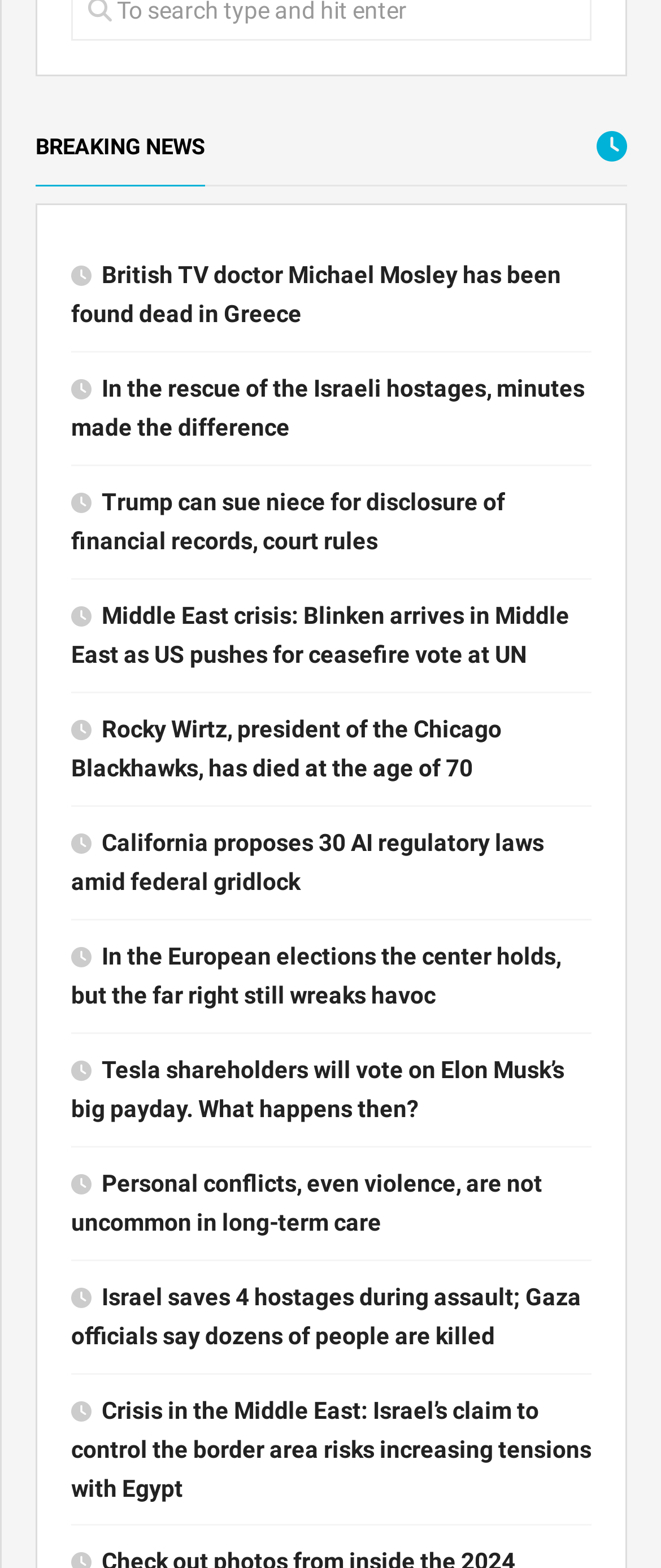How many news headlines are on the page?
Can you provide an in-depth and detailed response to the question?

I counted the number of link elements with OCR text, starting from the first one 'British TV doctor Michael Mosley has been found dead in Greece' and ending at 'Crisis in the Middle East: Israel’s claim to control the border area risks increasing tensions with Egypt'.